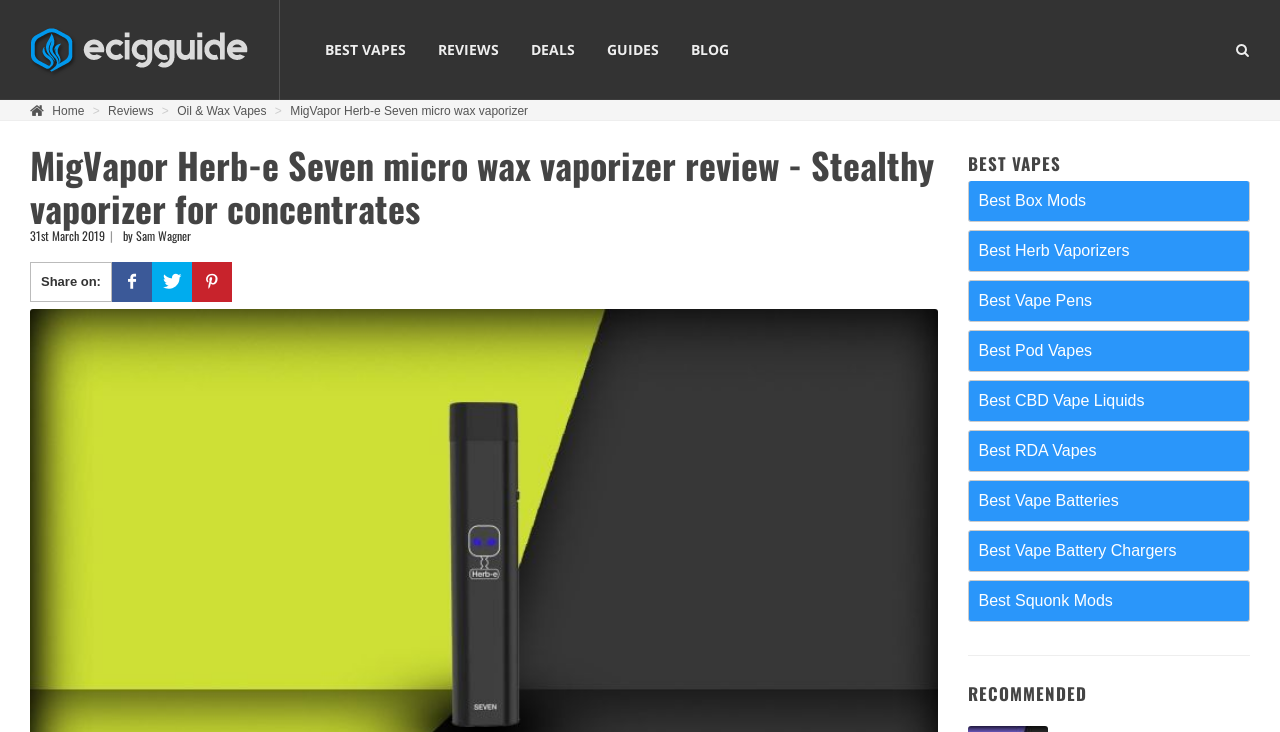What is the logo on the top left corner?
Answer the question with a single word or phrase by looking at the picture.

Ecigguide Logo